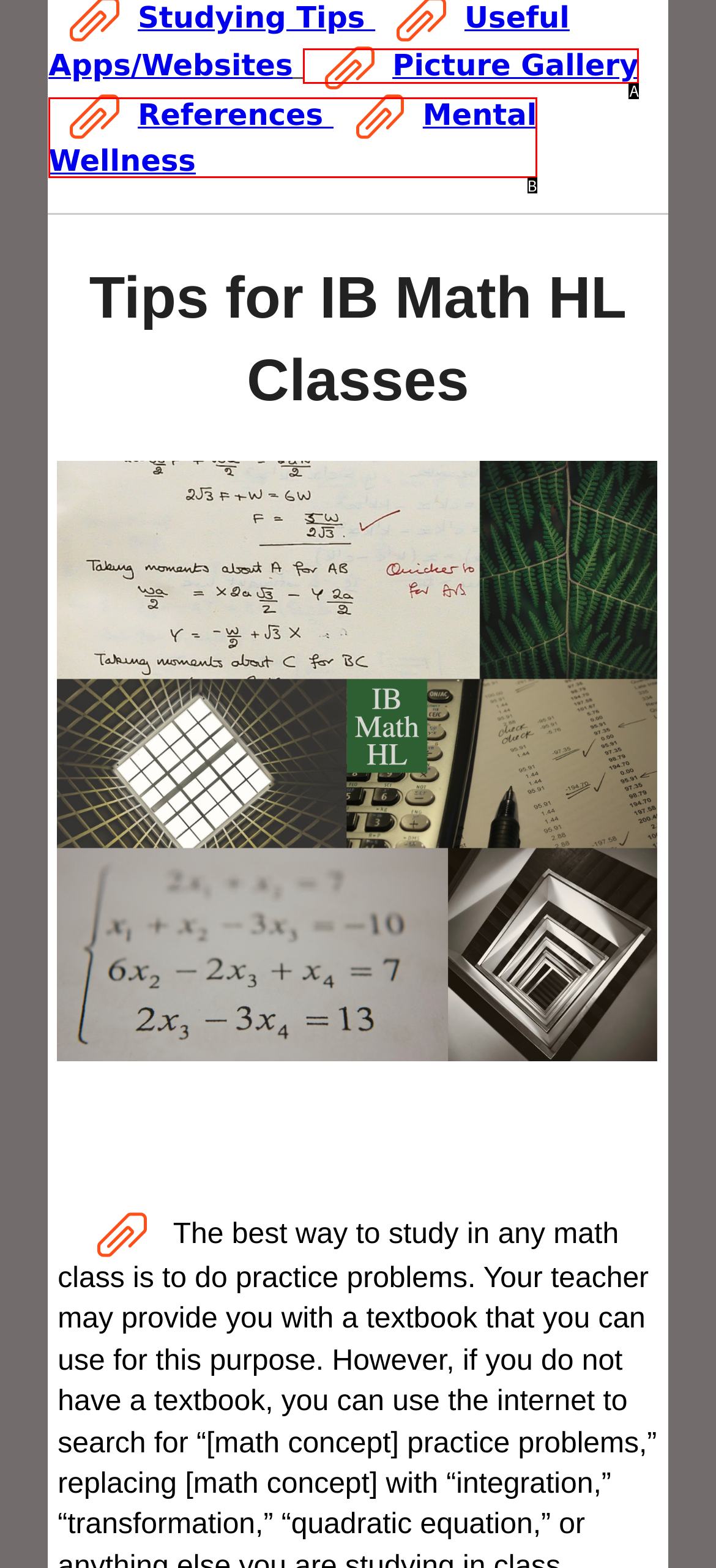Identify the HTML element that corresponds to the description: Mental Wellness Provide the letter of the matching option directly from the choices.

B